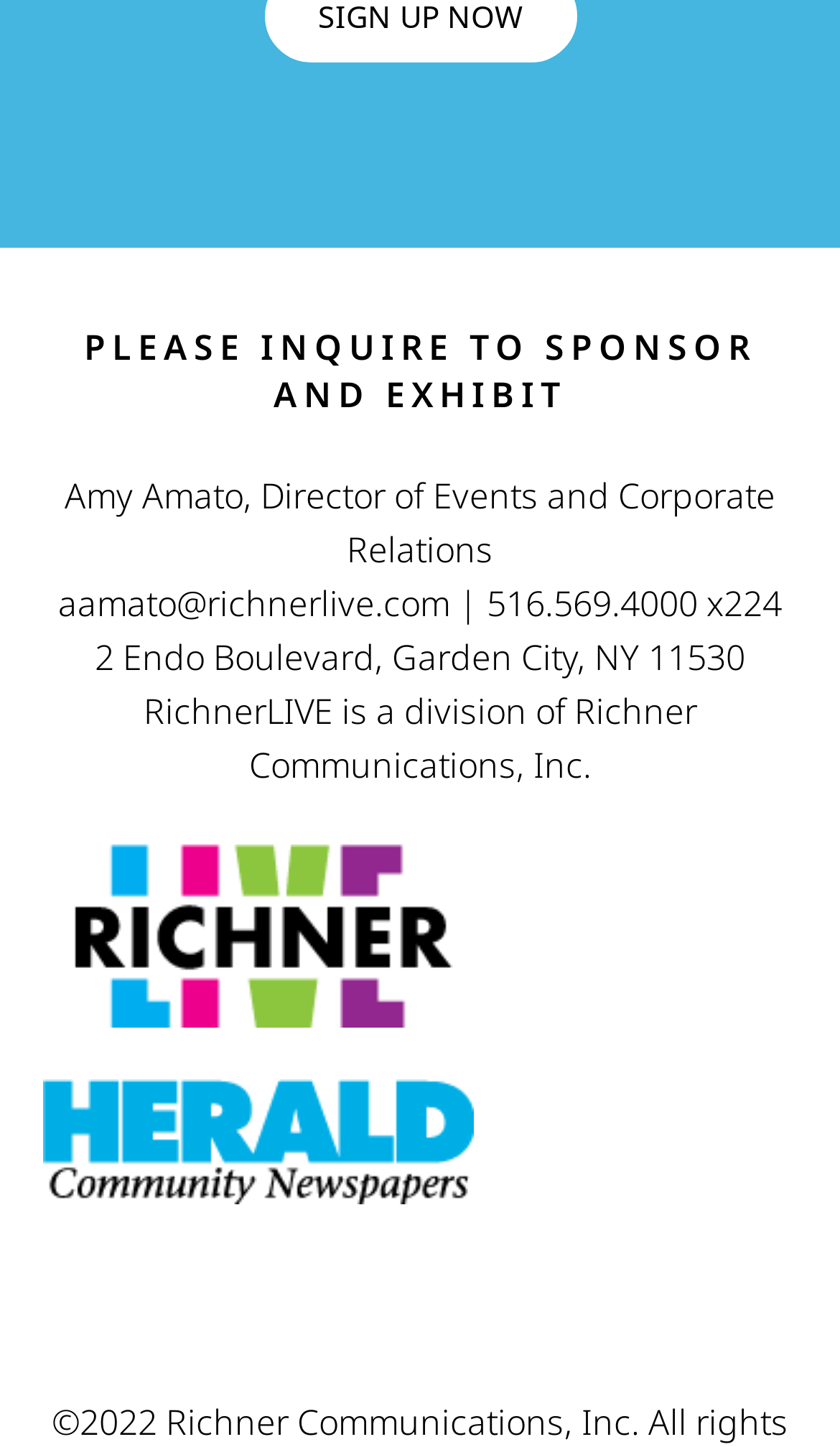Please use the details from the image to answer the following question comprehensively:
What is the phone number of the contact person?

The answer can be found by looking at the link element with the text '516.569.4000' which is a sub-element of the Root Element and is located next to the email address of the contact person.